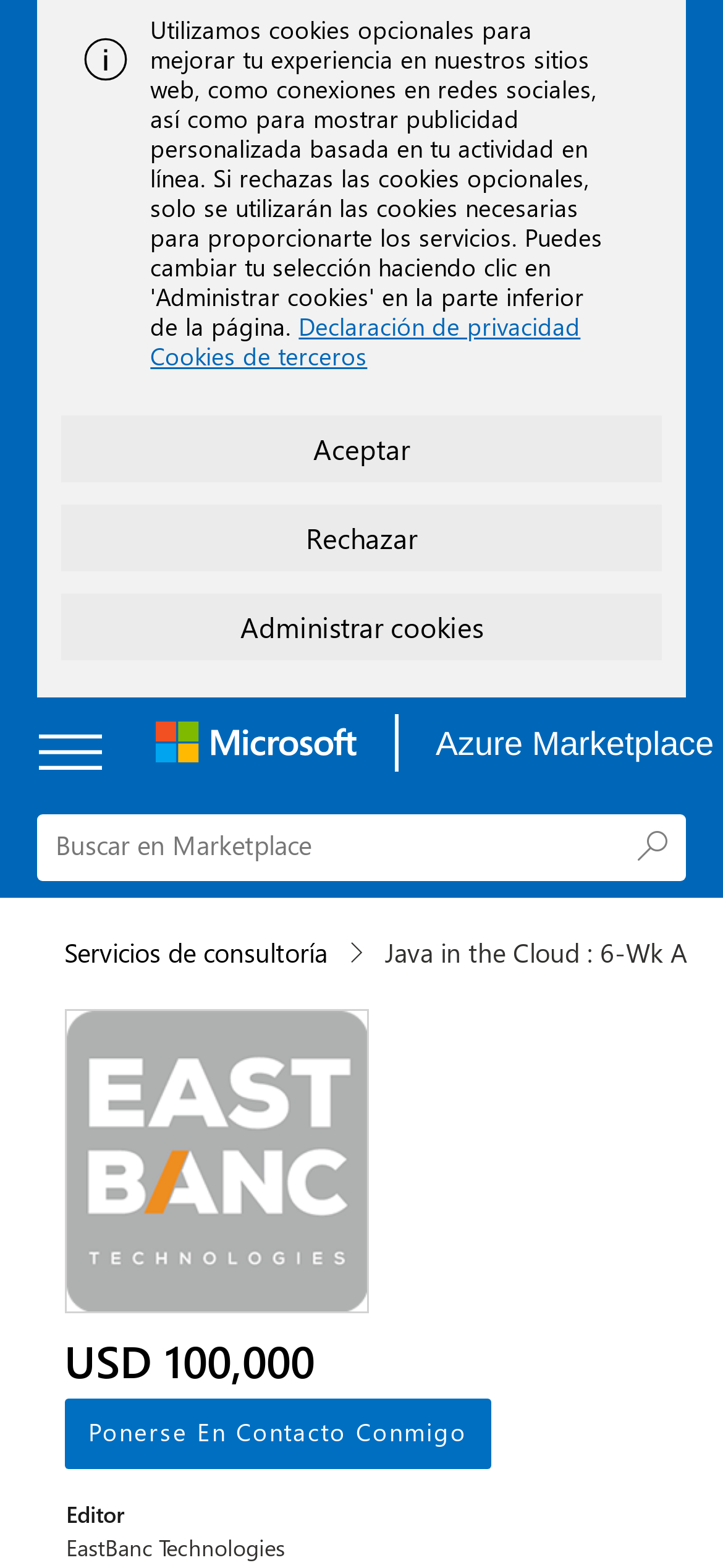Specify the bounding box coordinates of the area to click in order to follow the given instruction: "Search for Azure Marketplace apps."

[0.051, 0.519, 0.692, 0.562]